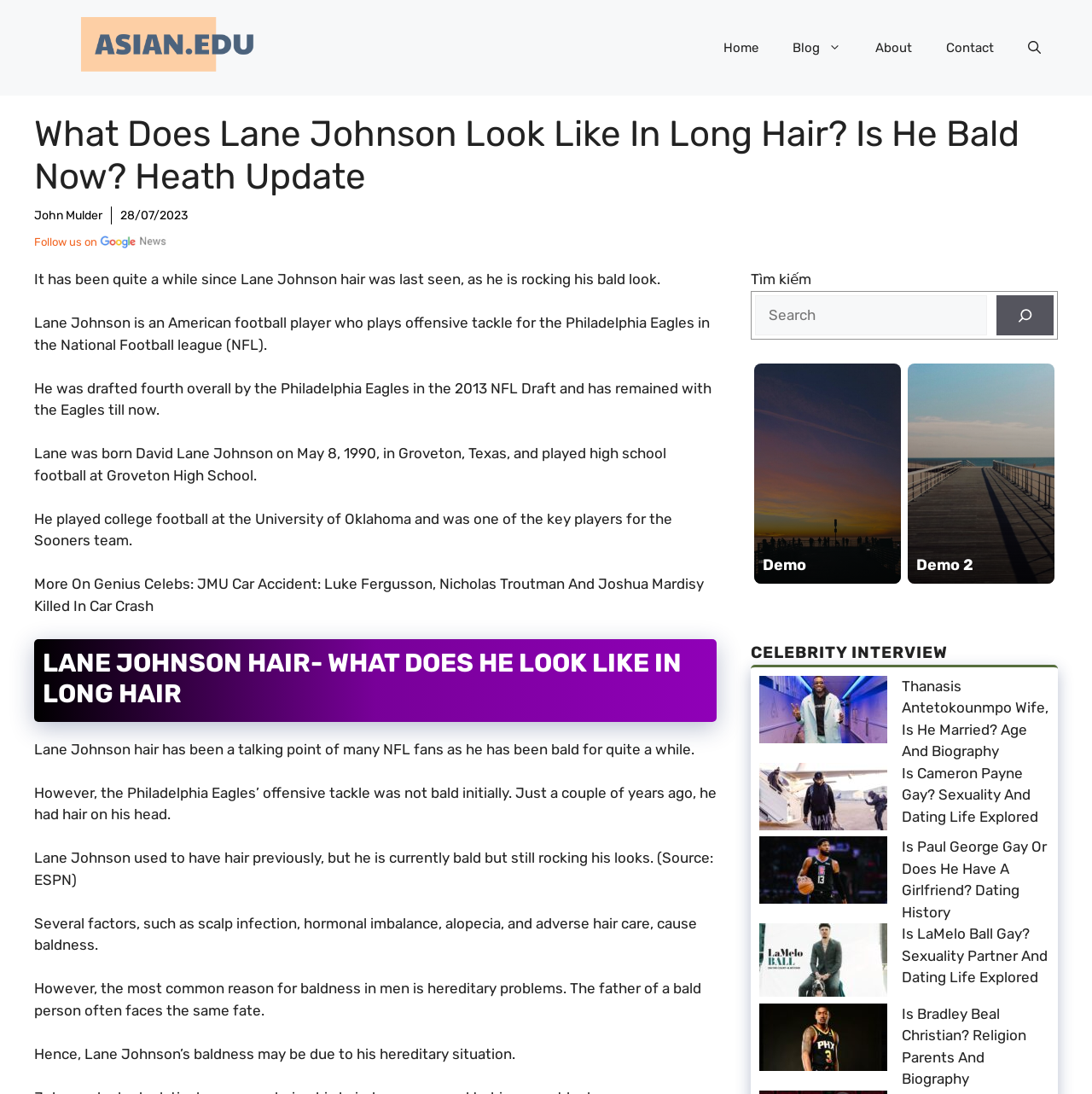Locate and extract the text of the main heading on the webpage.

What Does Lane Johnson Look Like In Long Hair? Is He Bald Now? Heath Update